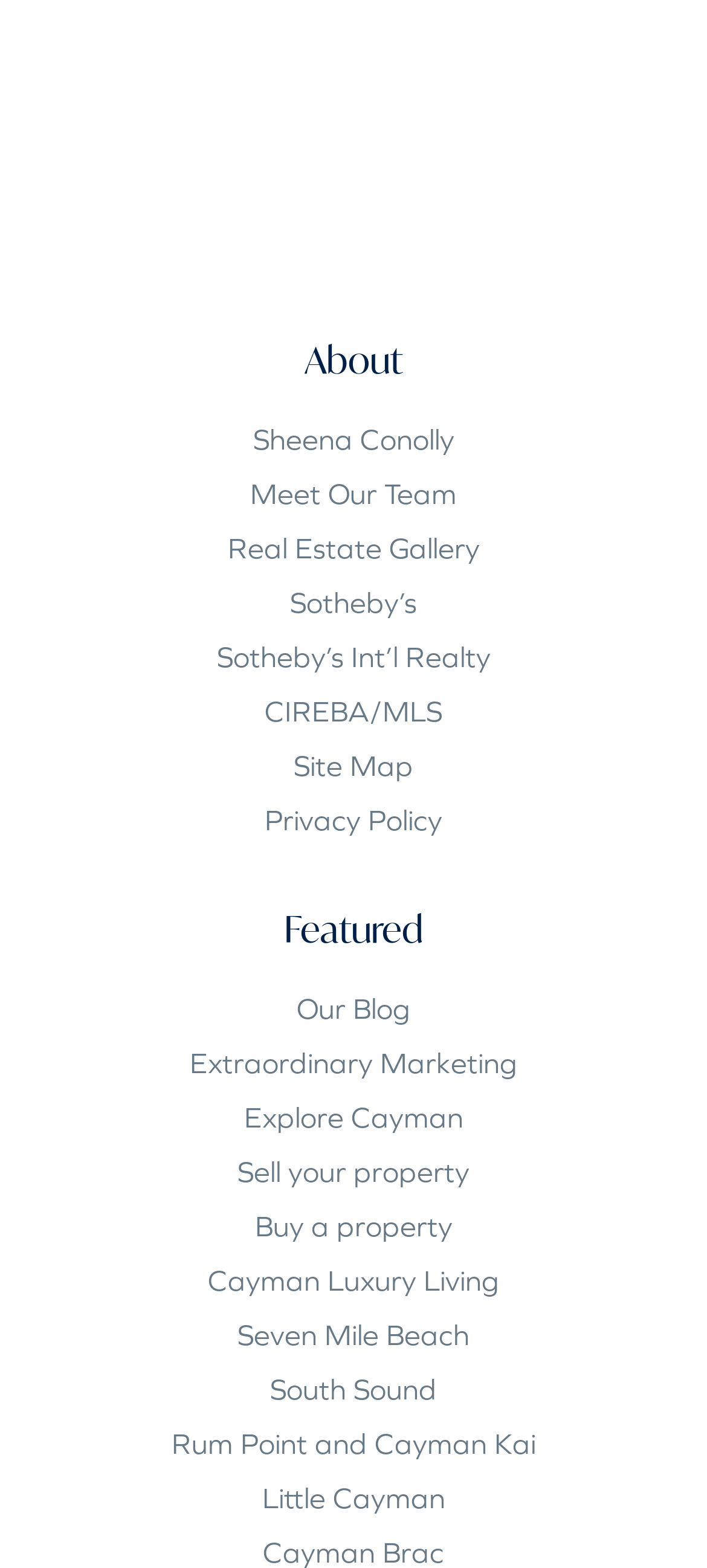Pinpoint the bounding box coordinates of the element to be clicked to execute the instruction: "Read Our Blog".

[0.419, 0.632, 0.581, 0.653]